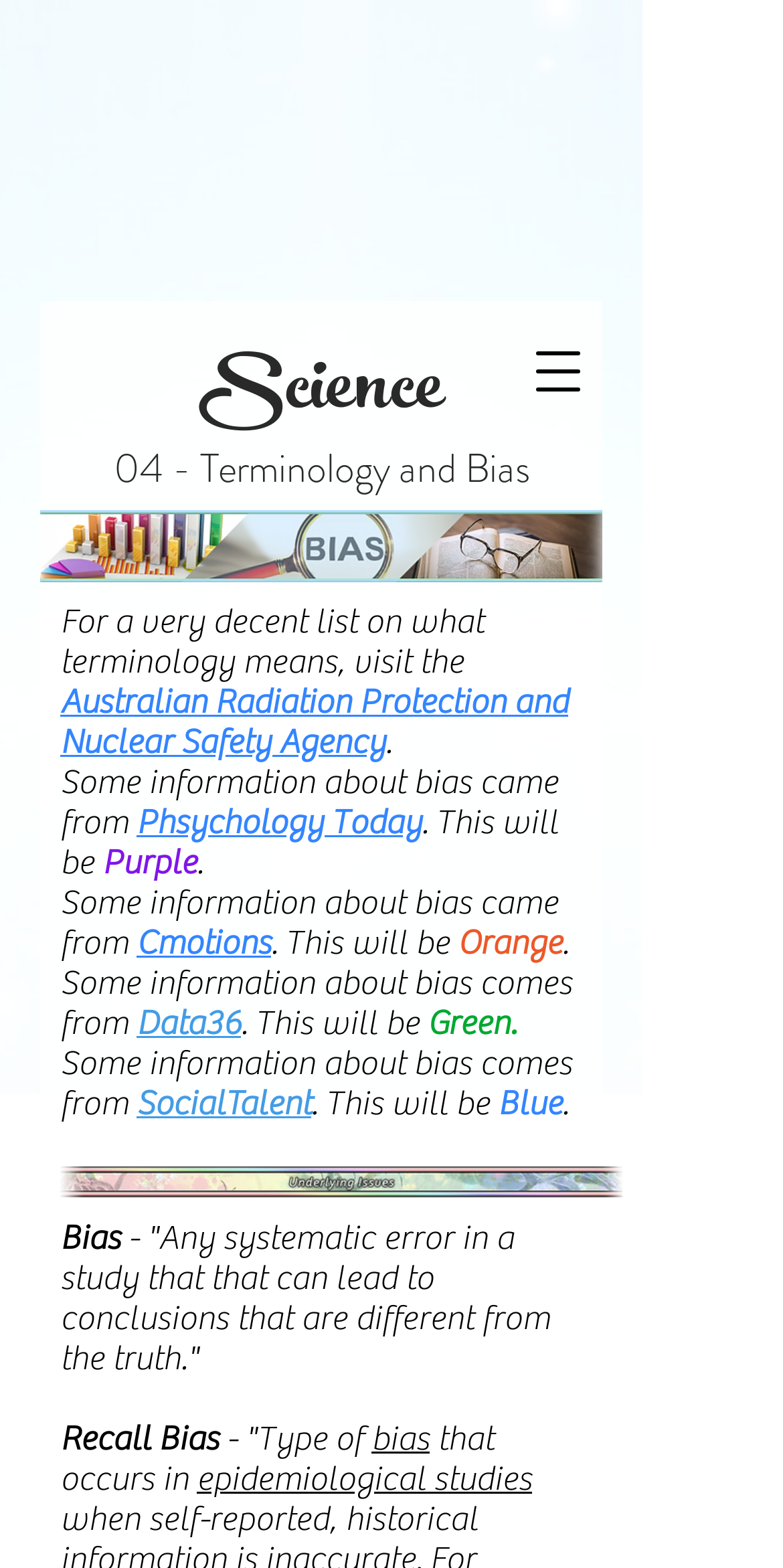Find the bounding box coordinates for the element that must be clicked to complete the instruction: "Read about Psychology Today". The coordinates should be four float numbers between 0 and 1, indicated as [left, top, right, bottom].

[0.174, 0.512, 0.538, 0.537]